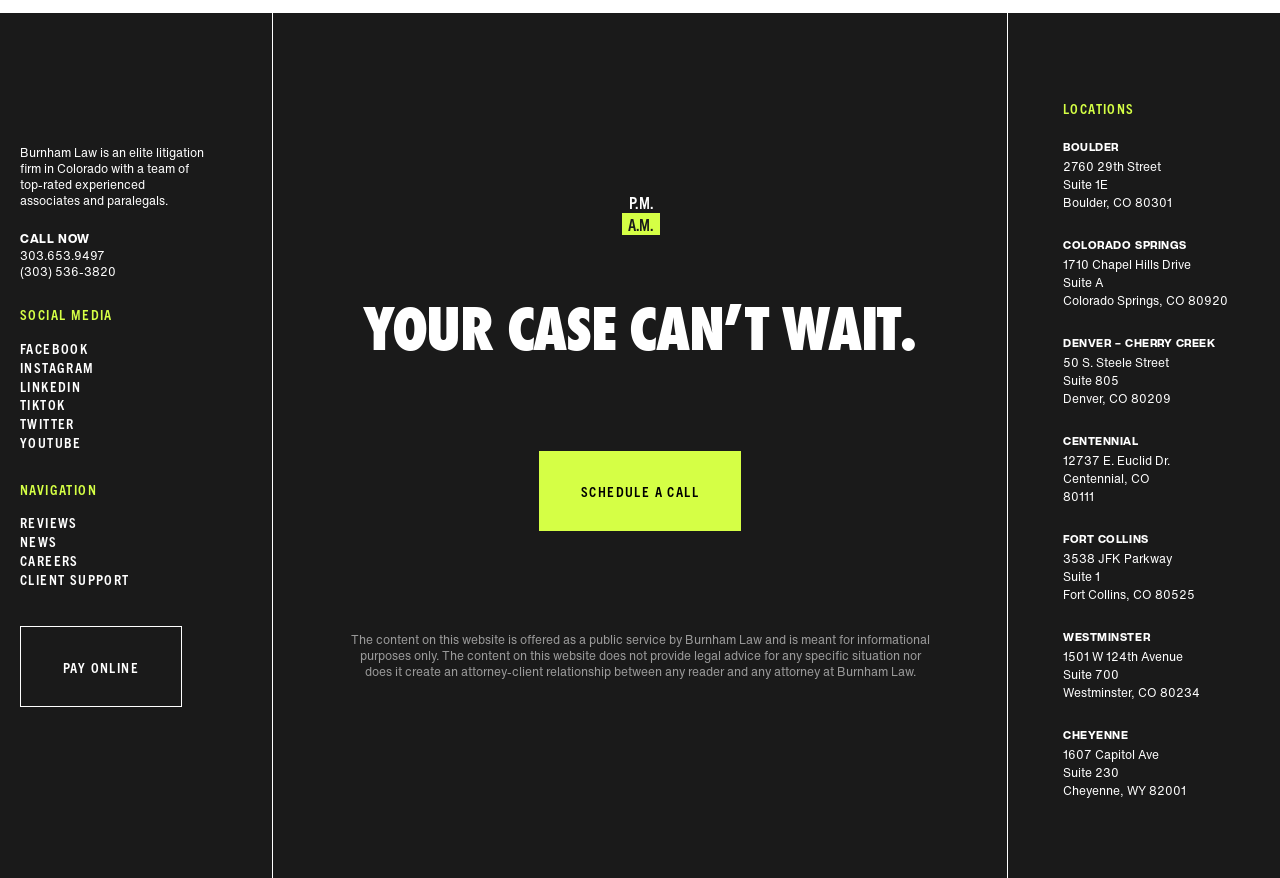Respond with a single word or phrase:
What is the phone number for the Denver office?

303.653.9497